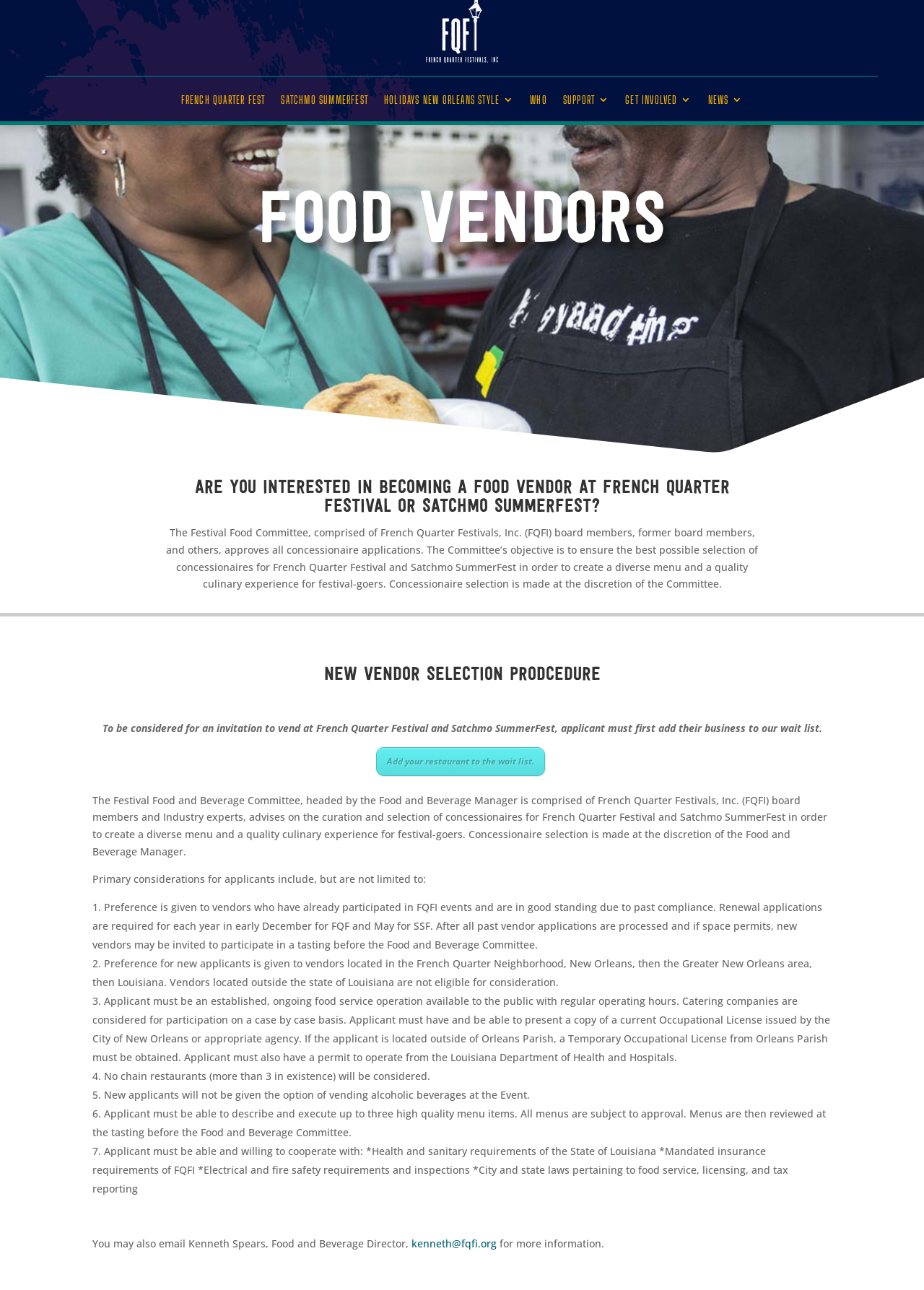Please specify the bounding box coordinates of the region to click in order to perform the following instruction: "Email Kenneth Spears, Food and Beverage Director".

[0.445, 0.959, 0.538, 0.969]